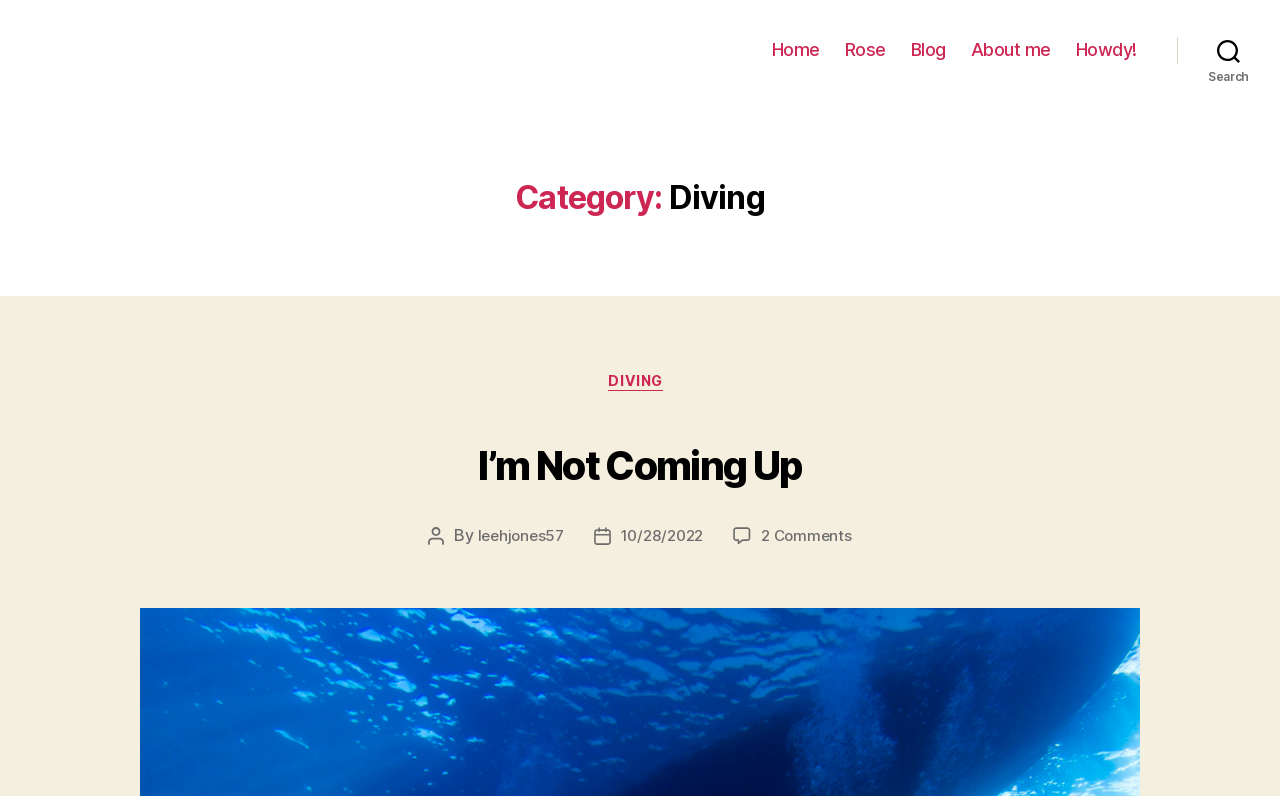Please determine the bounding box coordinates for the element with the description: "About me".

[0.759, 0.049, 0.821, 0.076]